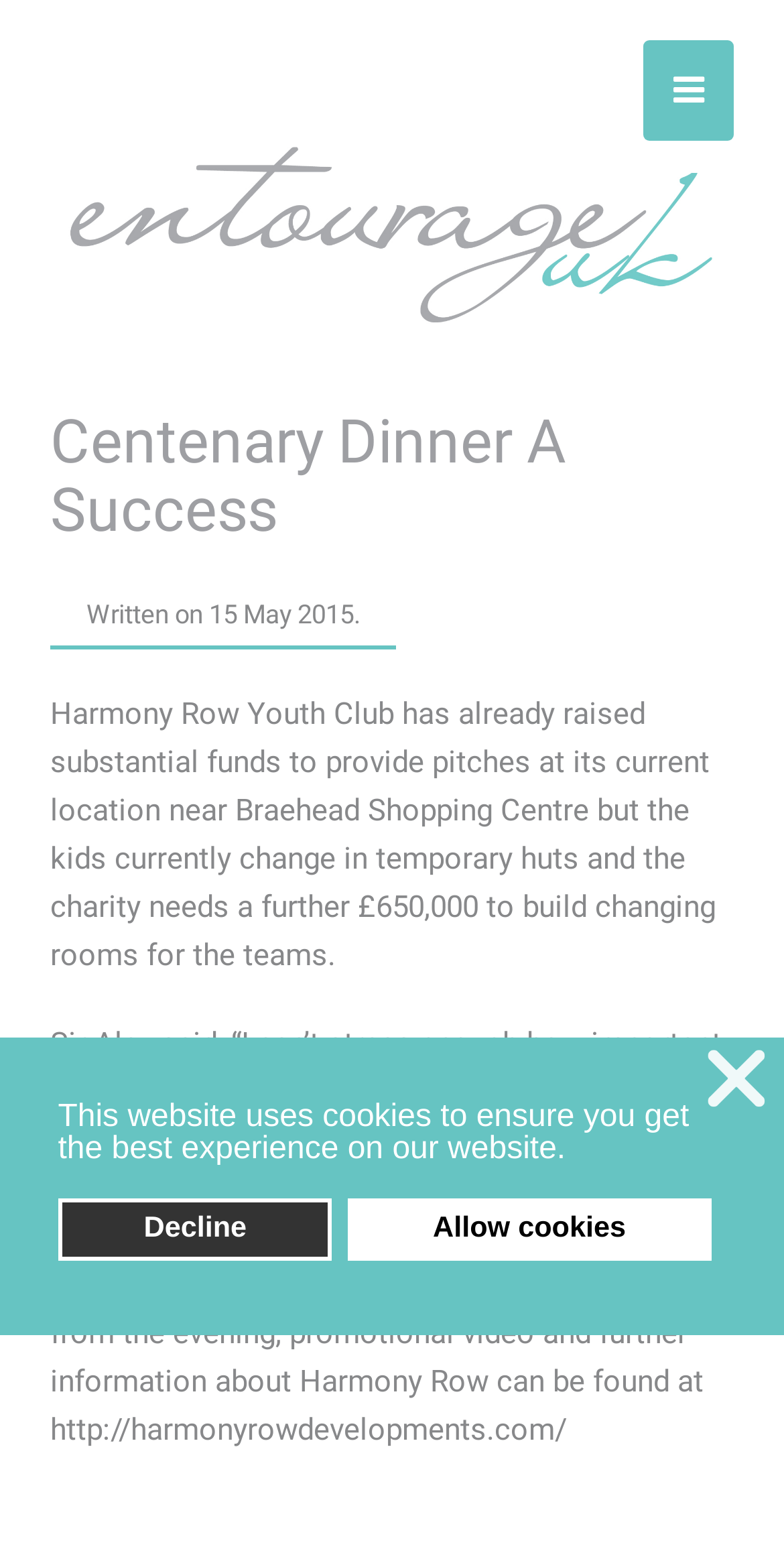Look at the image and write a detailed answer to the question: 
What is the amount of money needed to build changing rooms?

According to the article, Harmony Row needs to raise £650,000 to build changing rooms for the teams.